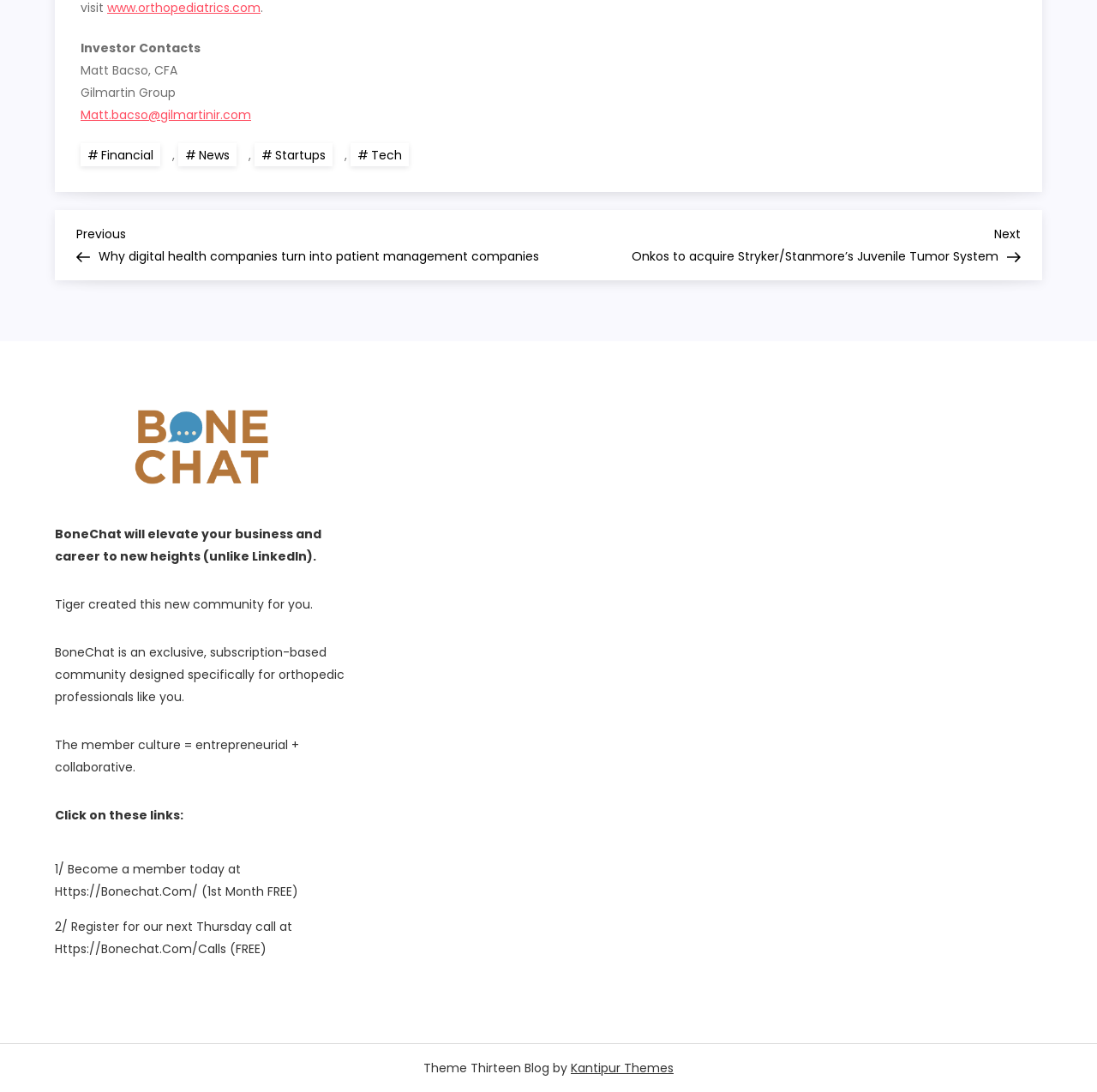Provide a single word or phrase to answer the given question: 
What is the theme of the blog?

Thirteen